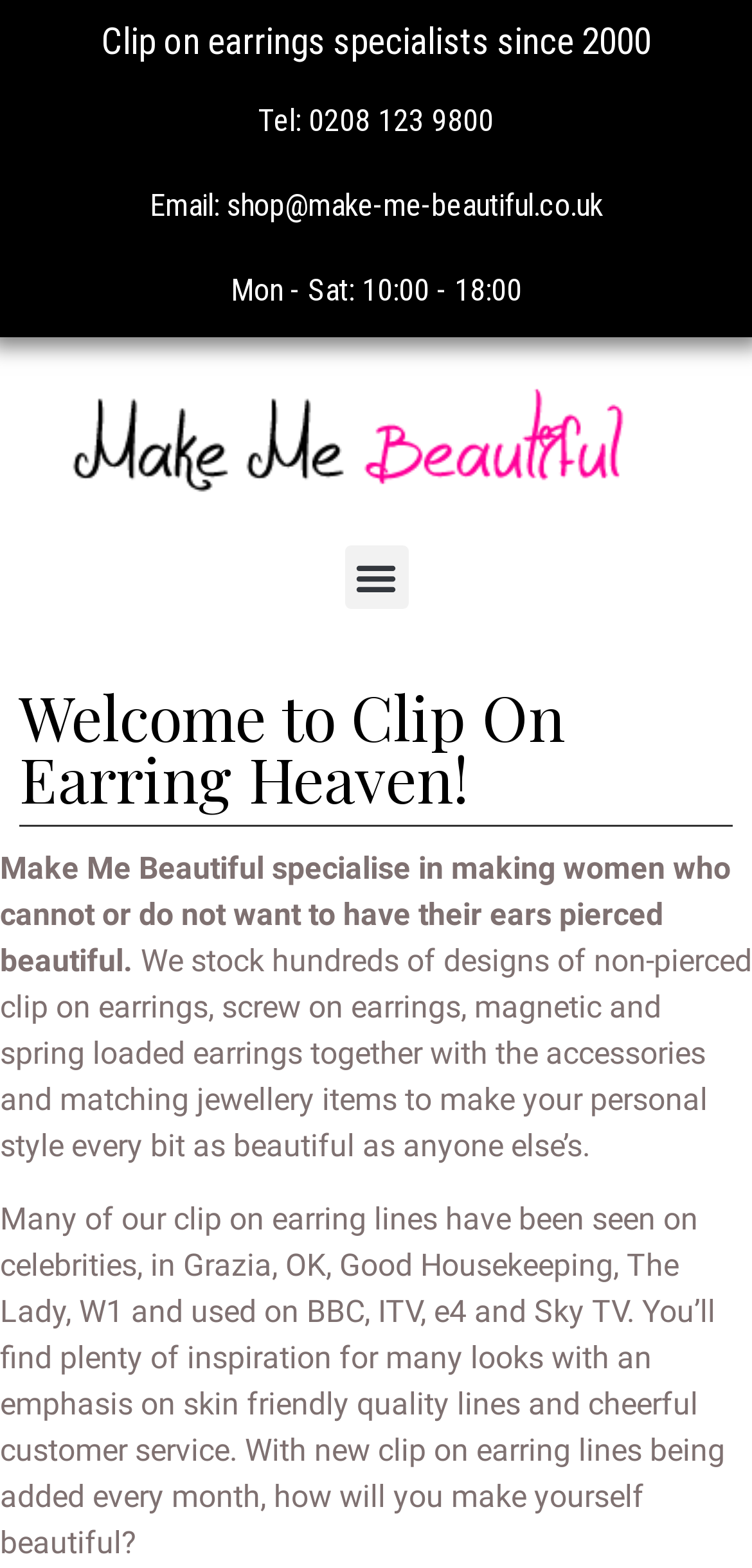What is the email address of Make Me Beautiful?
Using the image as a reference, give a one-word or short phrase answer.

shop@make-me-beautiful.co.uk